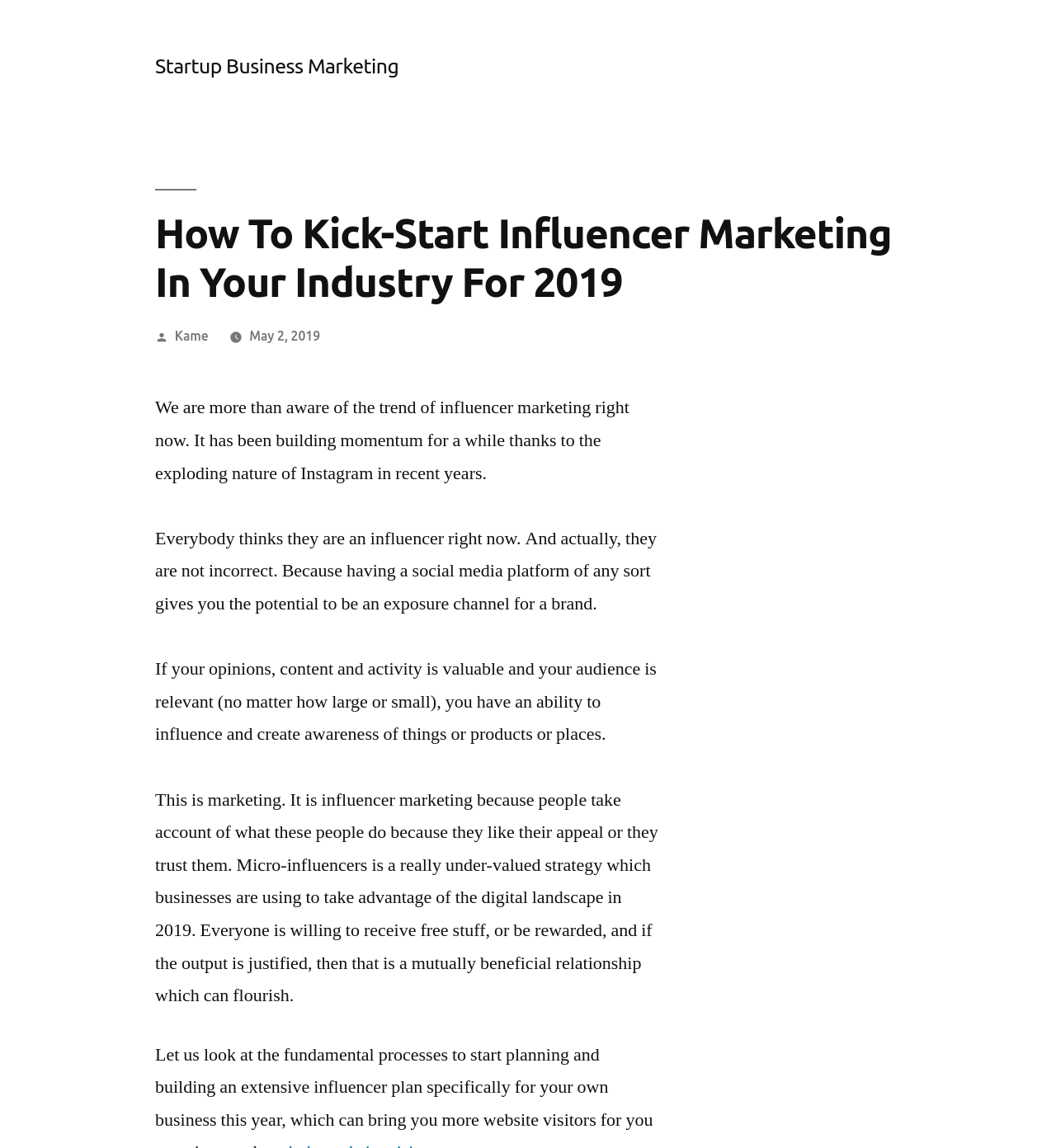Please respond to the question with a concise word or phrase:
What is the date of this article?

May 2, 2019